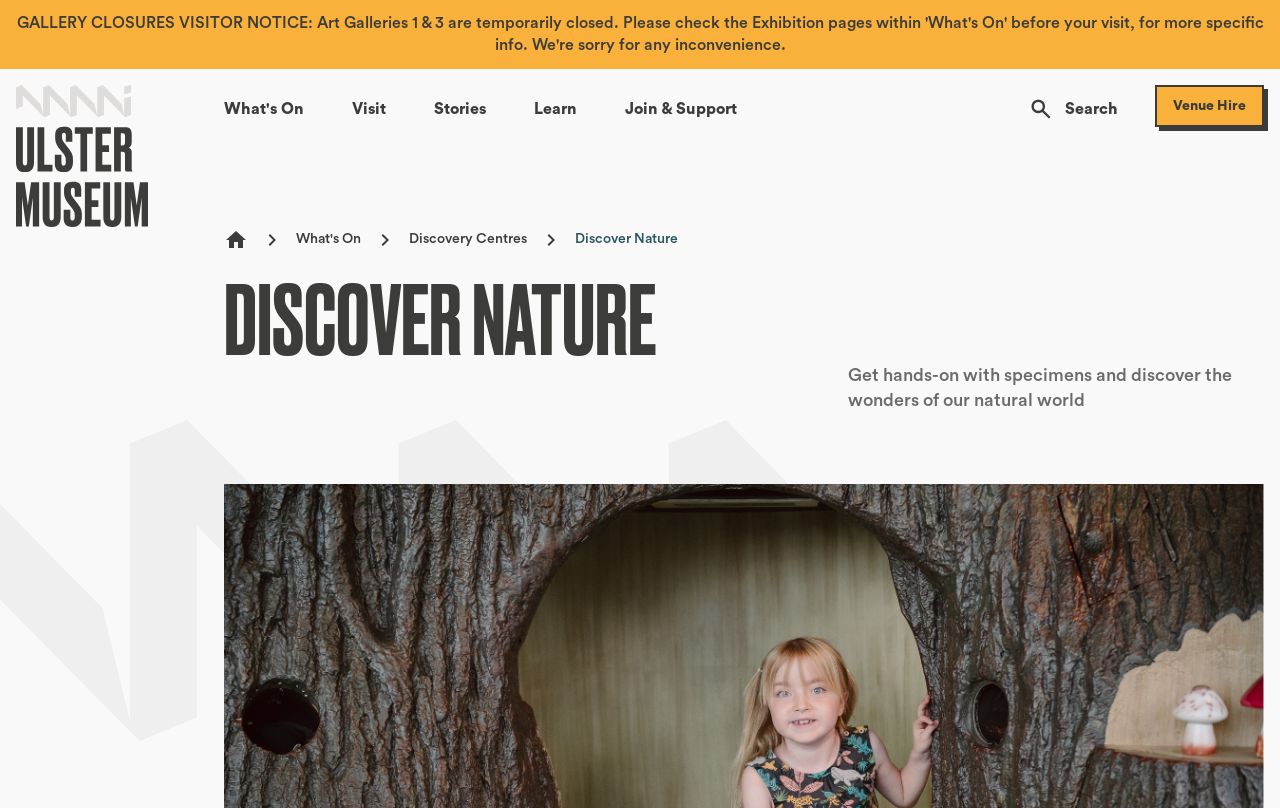Find the bounding box coordinates of the element's region that should be clicked in order to follow the given instruction: "Explore 'Venue Hire' options". The coordinates should consist of four float numbers between 0 and 1, i.e., [left, top, right, bottom].

[0.902, 0.105, 0.988, 0.157]